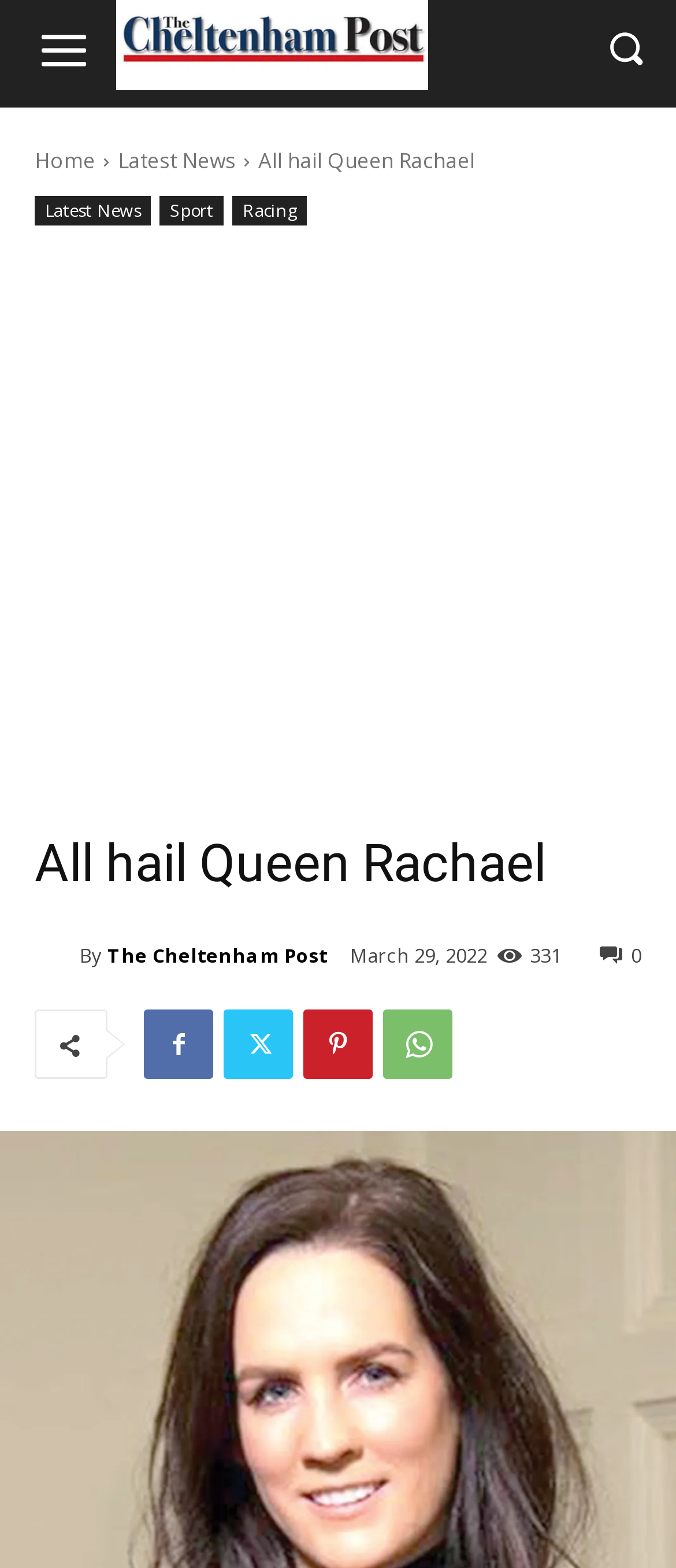Predict the bounding box of the UI element based on this description: "Latest News".

[0.051, 0.125, 0.223, 0.144]